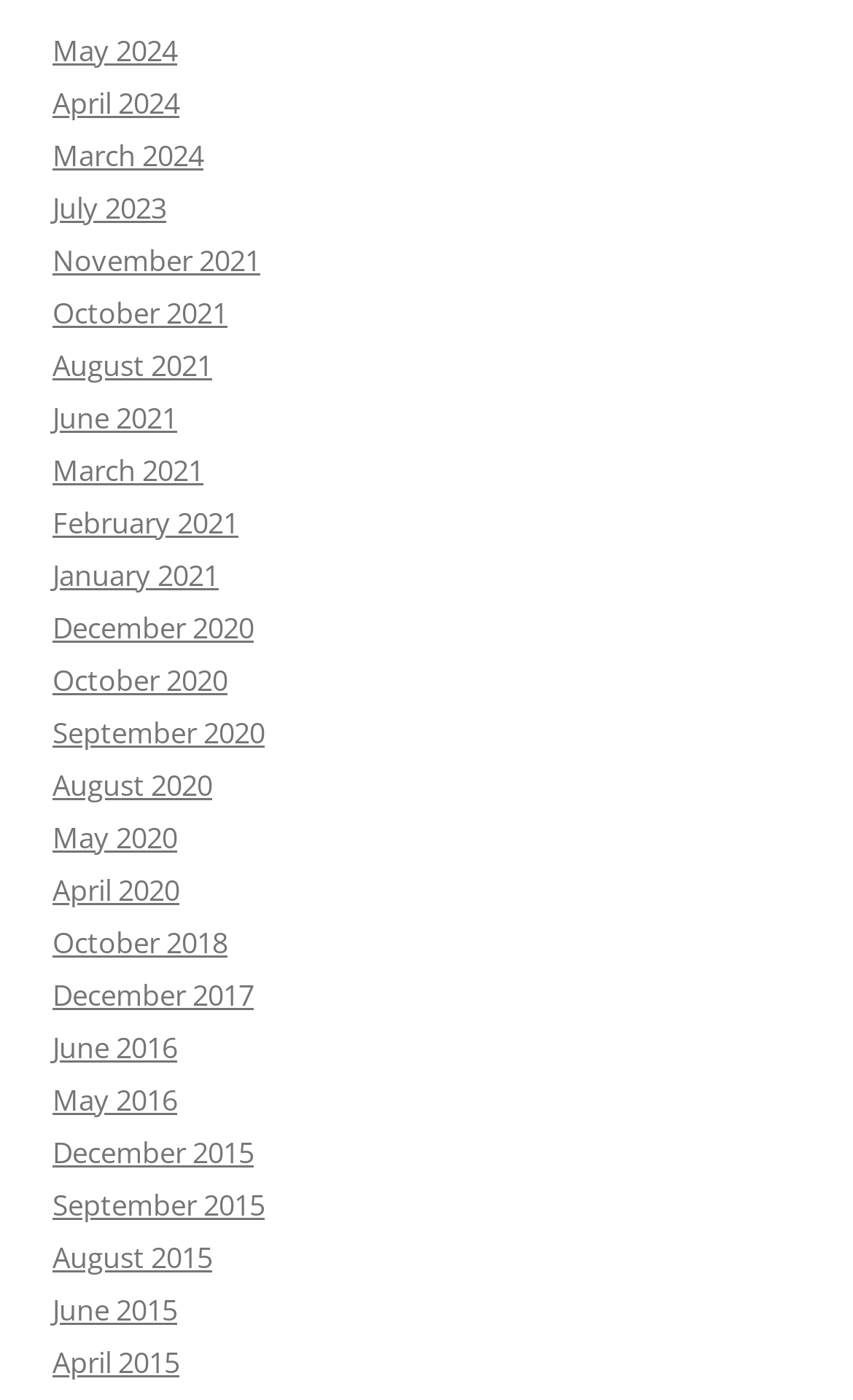Find the bounding box coordinates of the element's region that should be clicked in order to follow the given instruction: "go to April 2020". The coordinates should consist of four float numbers between 0 and 1, i.e., [left, top, right, bottom].

[0.062, 0.621, 0.21, 0.649]